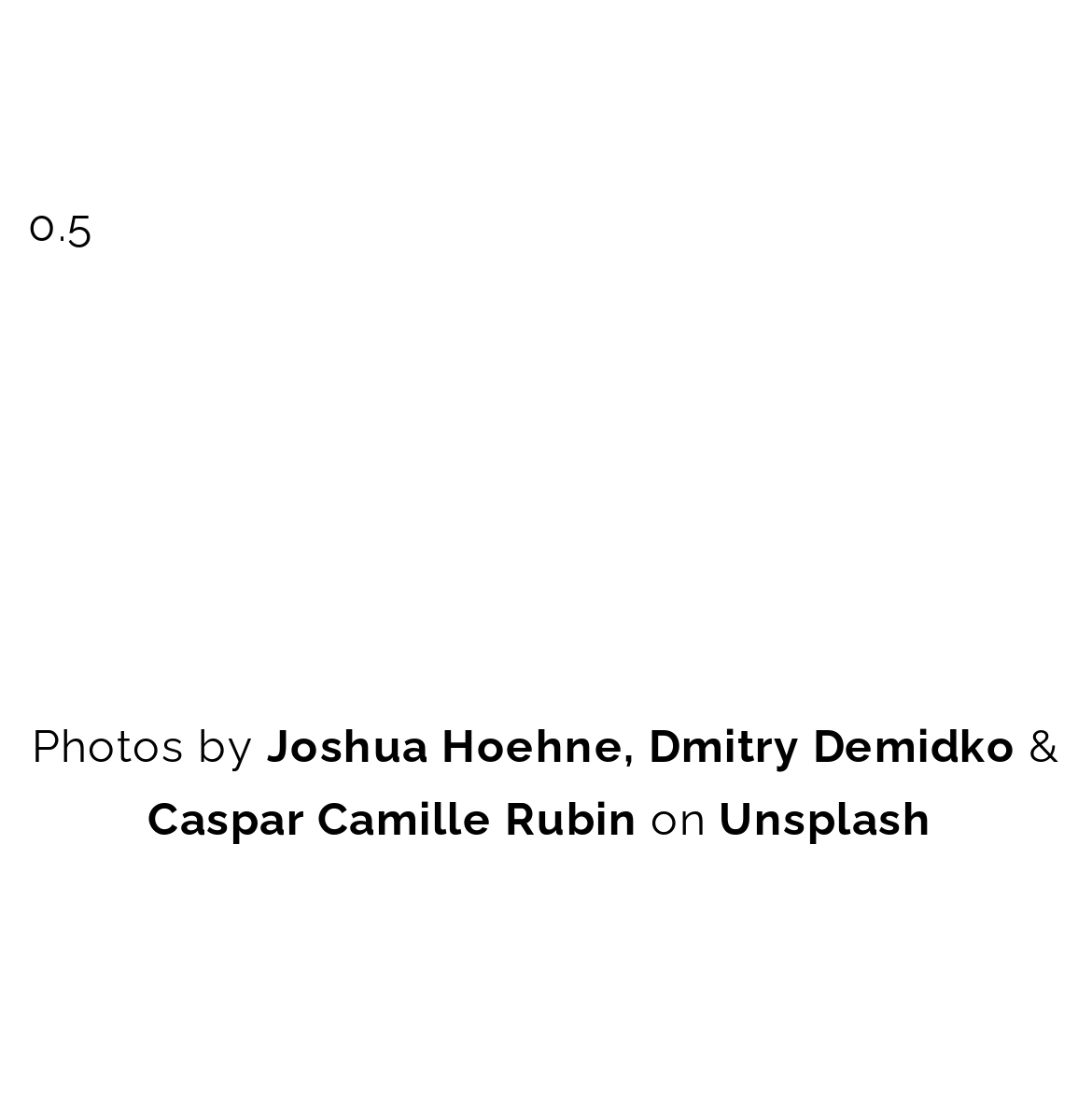Given the webpage screenshot and the description, determine the bounding box coordinates (top-left x, top-left y, bottom-right x, bottom-right y) that define the location of the UI element matching this description: ,

[0.571, 0.656, 0.583, 0.704]